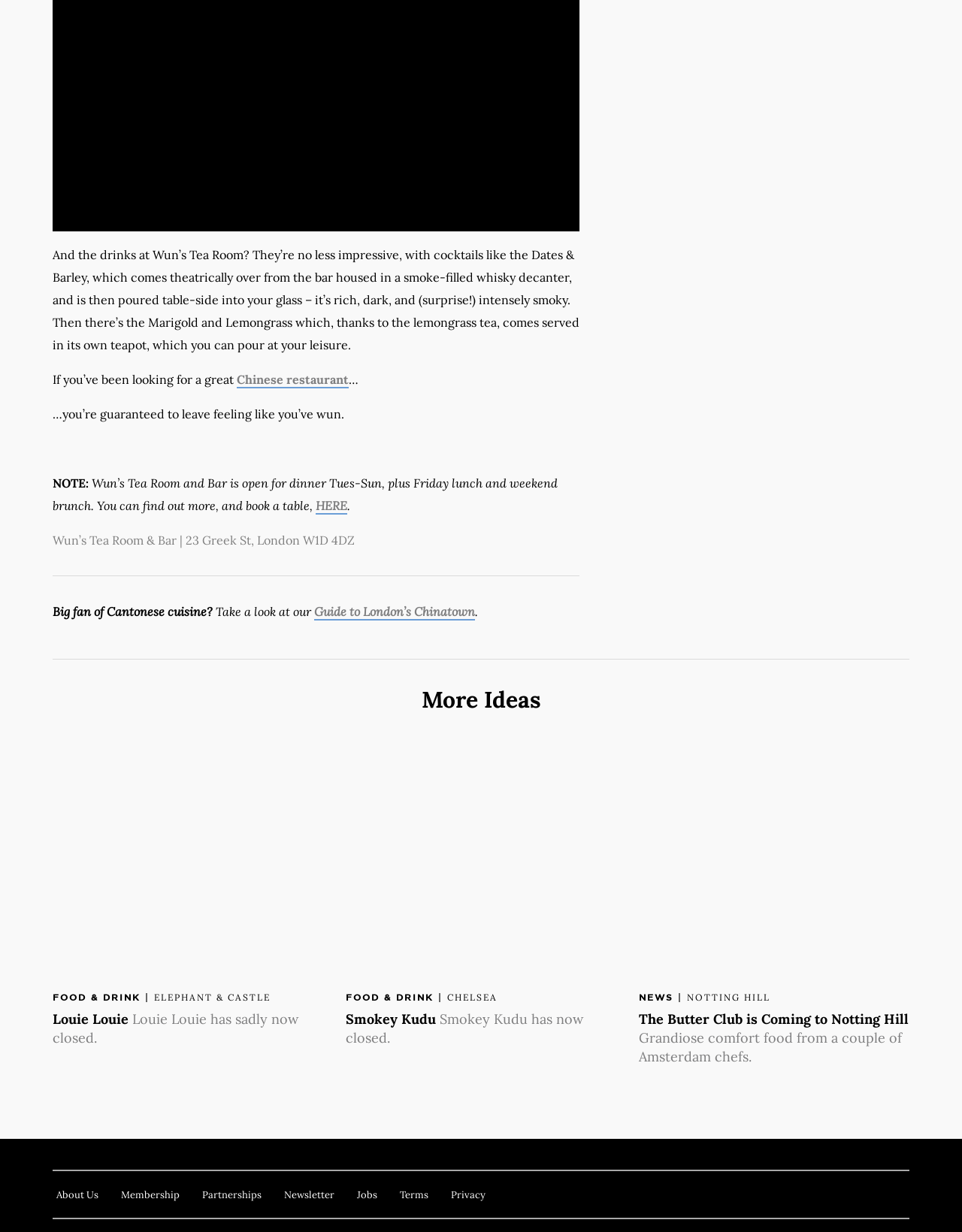Find the bounding box coordinates for the area you need to click to carry out the instruction: "Click the link to learn more about Wun’s Tea Room and Bar". The coordinates should be four float numbers between 0 and 1, indicated as [left, top, right, bottom].

[0.328, 0.404, 0.361, 0.418]